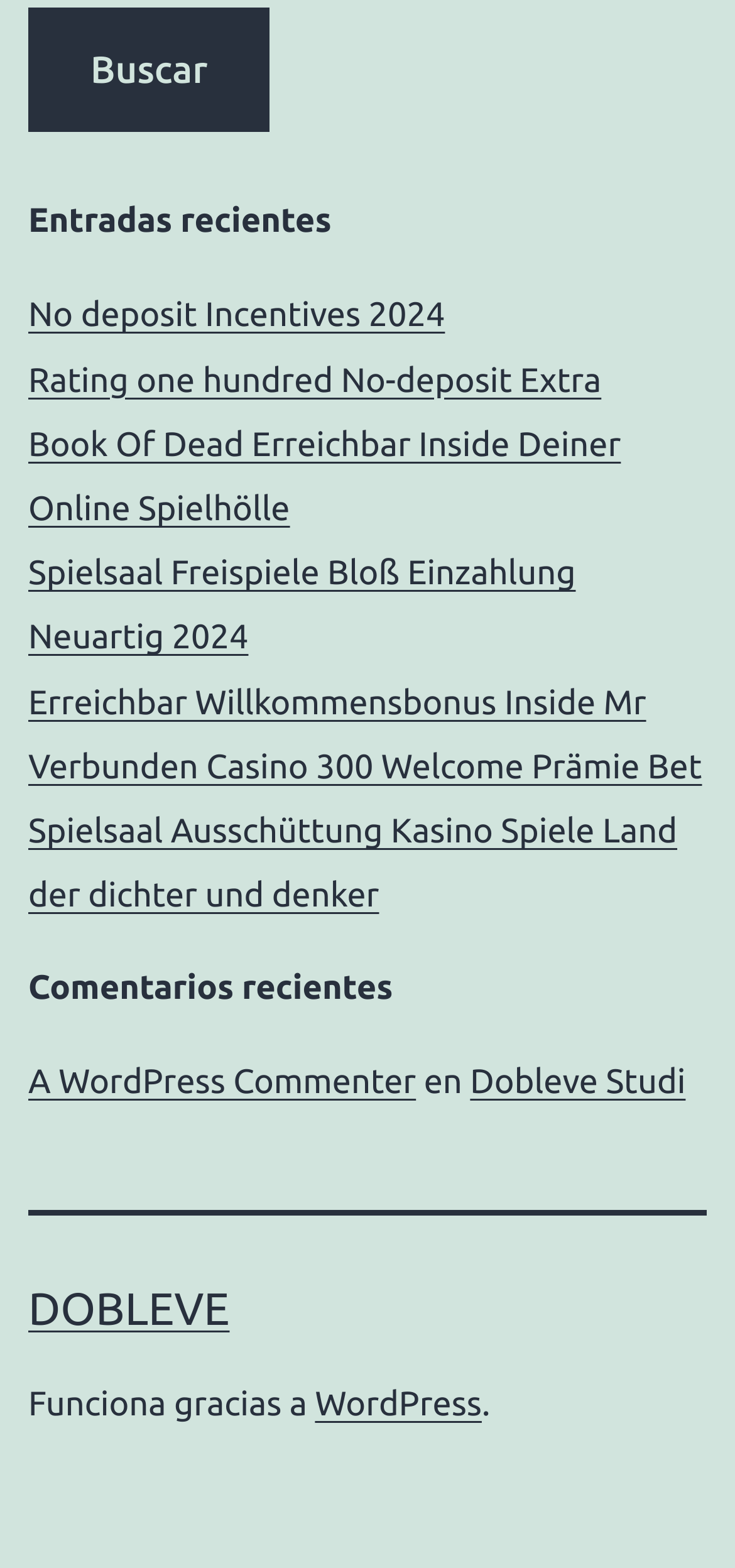Based on the element description Dobleve Studi, identify the bounding box coordinates for the UI element. The coordinates should be in the format (top-left x, top-left y, bottom-right x, bottom-right y) and within the 0 to 1 range.

[0.64, 0.678, 0.933, 0.702]